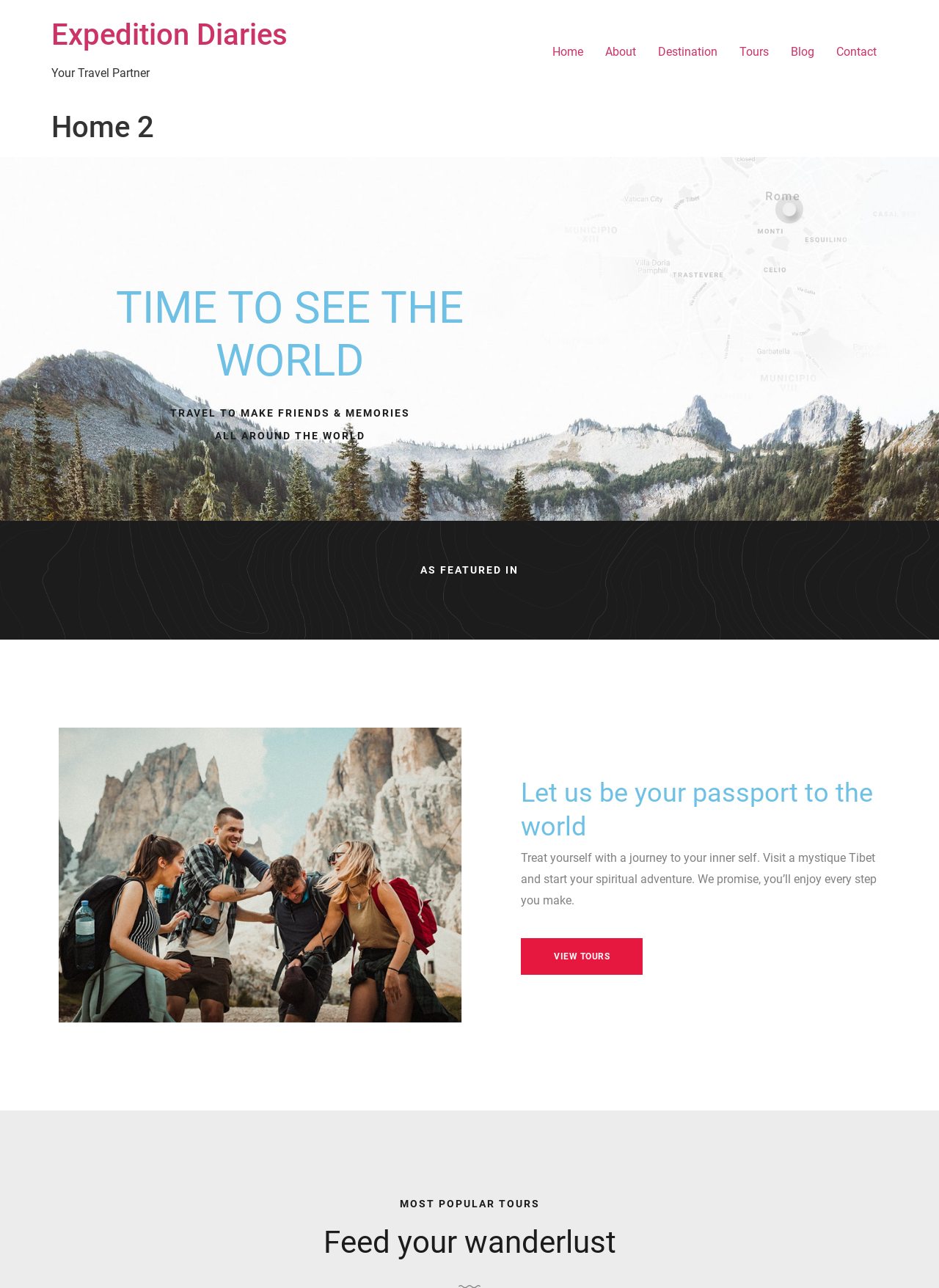What is the call-to-action for the Tibet tour?
Look at the screenshot and respond with one word or a short phrase.

VIEW TOURS